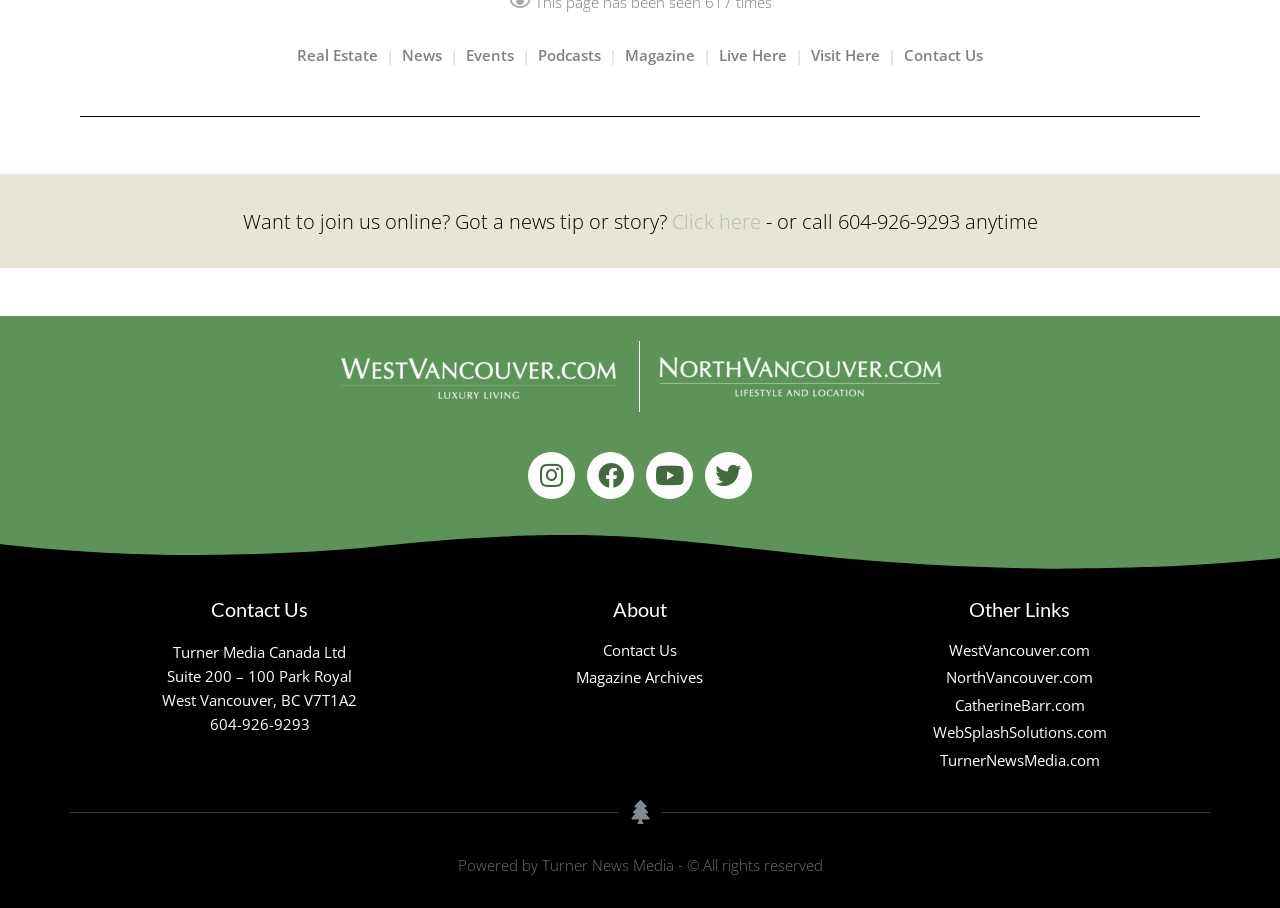Please find the bounding box coordinates of the clickable region needed to complete the following instruction: "Visit Contact Us page". The bounding box coordinates must consist of four float numbers between 0 and 1, i.e., [left, top, right, bottom].

[0.706, 0.05, 0.768, 0.072]